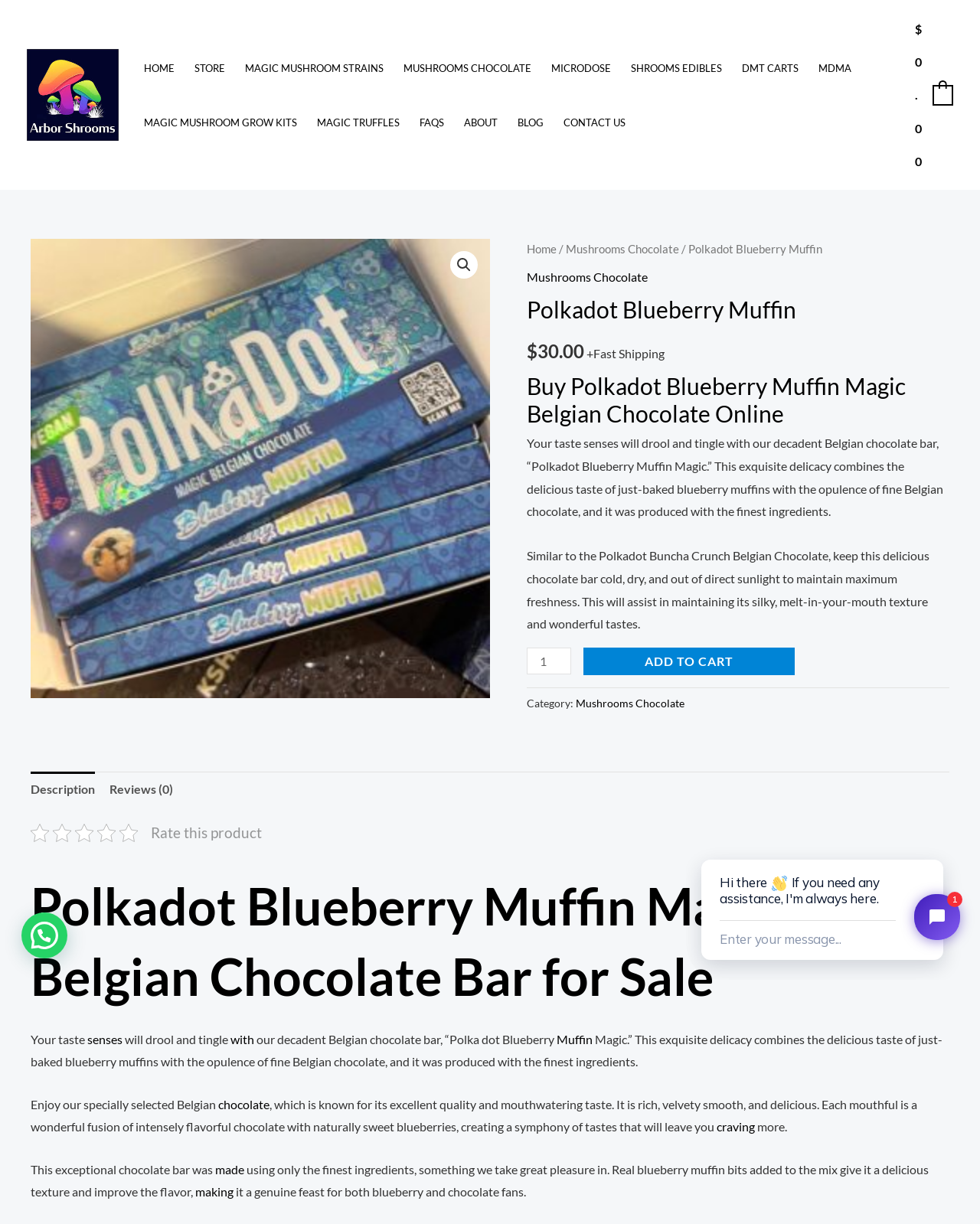Please identify the bounding box coordinates of the region to click in order to complete the given instruction: "View the 'MAGIC MUSHROOM STRAINS' page". The coordinates should be four float numbers between 0 and 1, i.e., [left, top, right, bottom].

[0.24, 0.034, 0.402, 0.078]